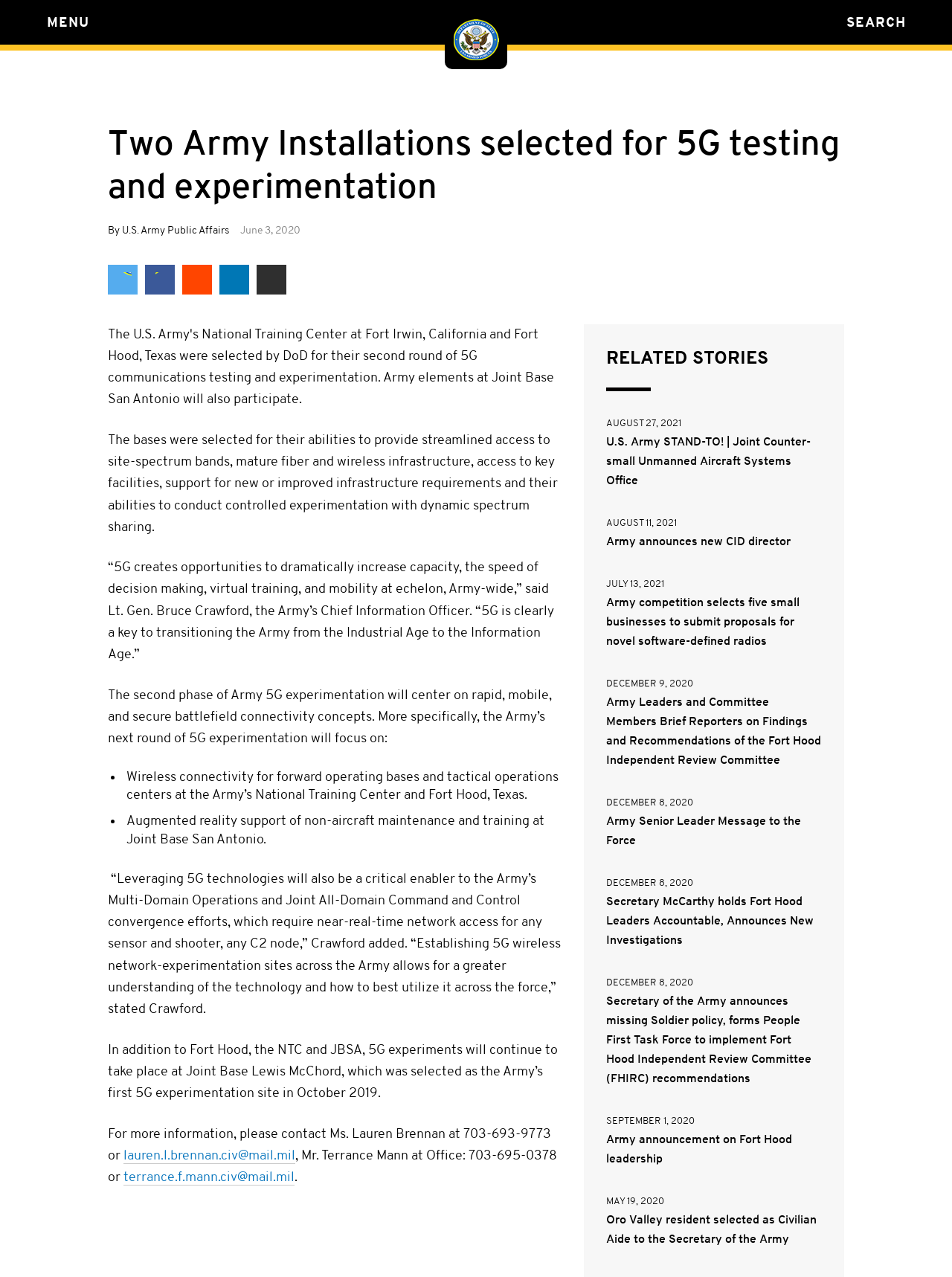Please respond to the question using a single word or phrase:
What is the date of the article?

June 3, 2020